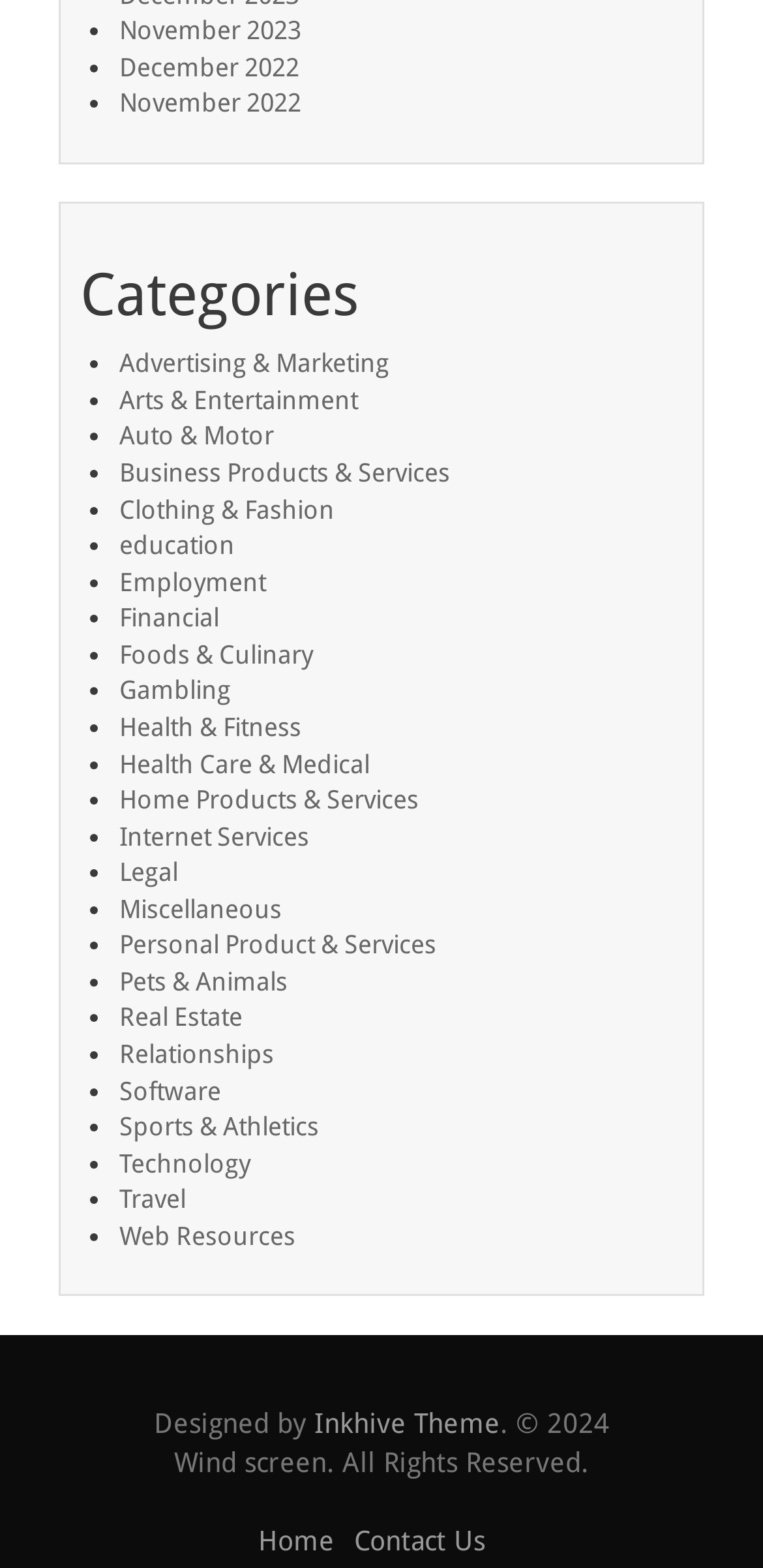What year is the copyright for?
Please respond to the question with a detailed and informative answer.

I found the copyright text '© 2024 Wind screen. All Rights Reserved.' at the bottom of the webpage, which indicates that the copyright is for the year 2024.